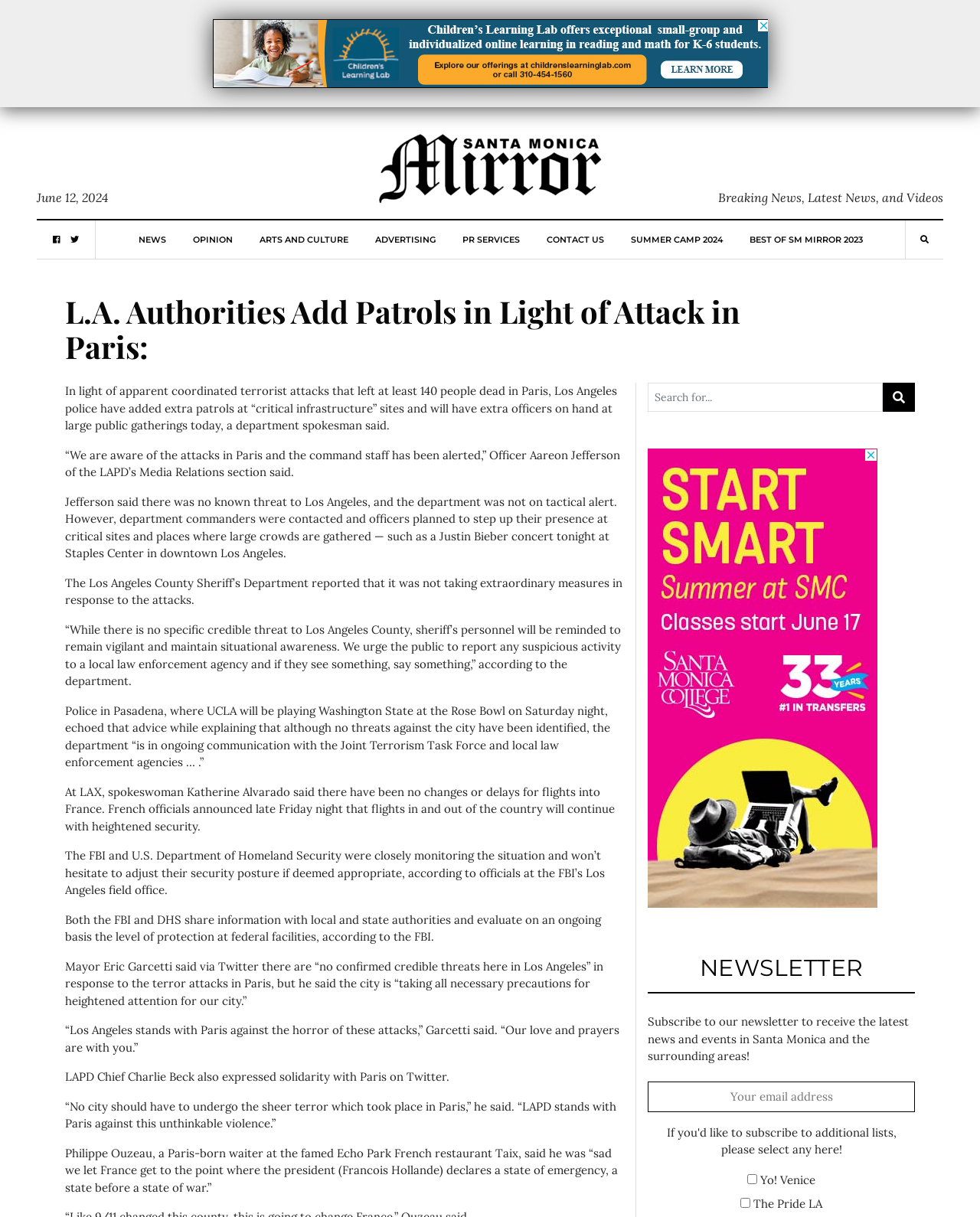Refer to the image and provide a thorough answer to this question:
What is the role of Officer Aareon Jefferson?

According to the article, Officer Aareon Jefferson is a spokesperson for the LAPD's Media Relations section, and is quoted in the article discussing the department's response to the Paris attack.